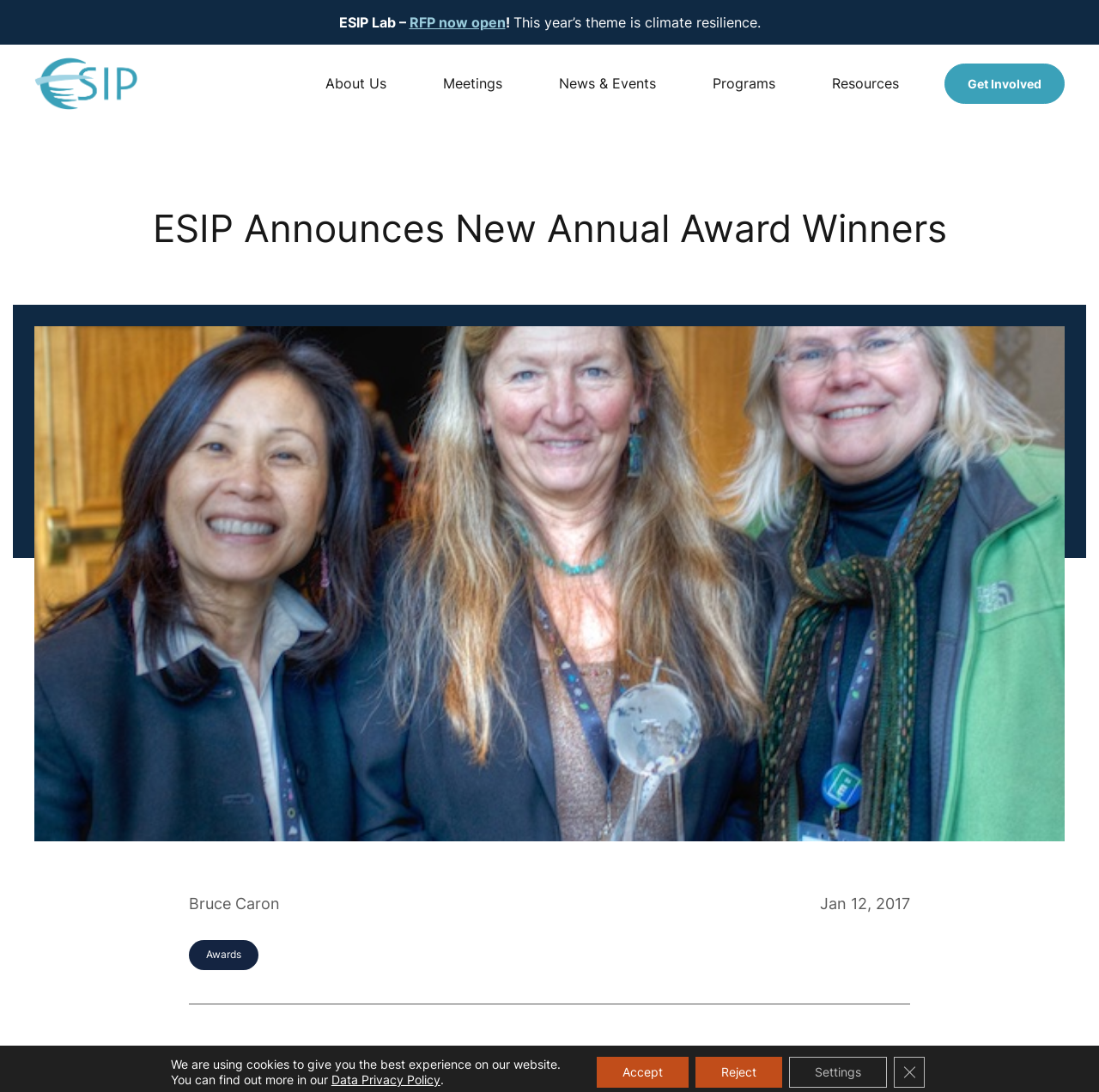Please find the main title text of this webpage.

ESIP Announces New Annual Award Winners